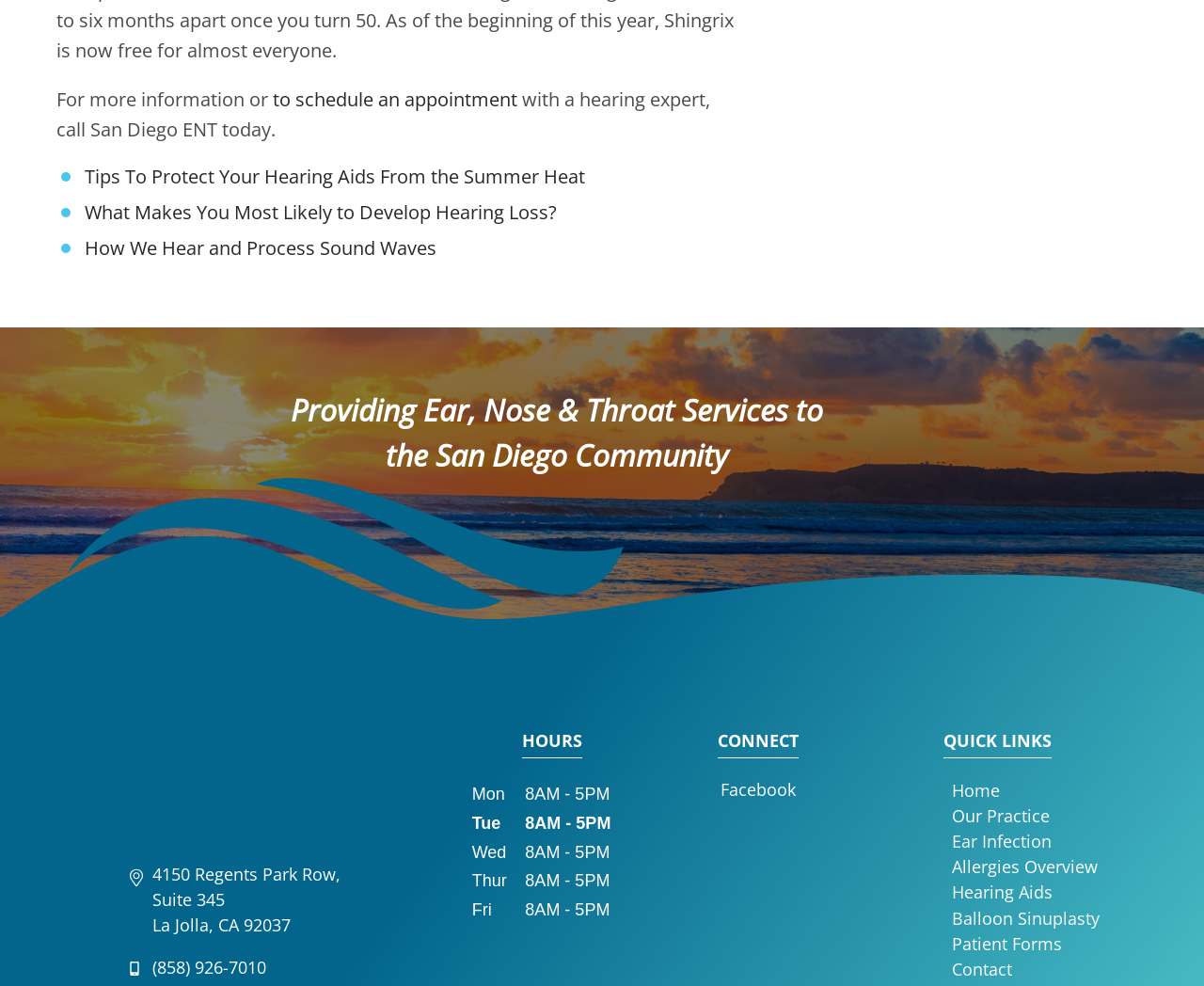Provide the bounding box coordinates of the HTML element this sentence describes: "Facebook". The bounding box coordinates consist of four float numbers between 0 and 1, i.e., [left, top, right, bottom].

[0.598, 0.704, 0.661, 0.721]